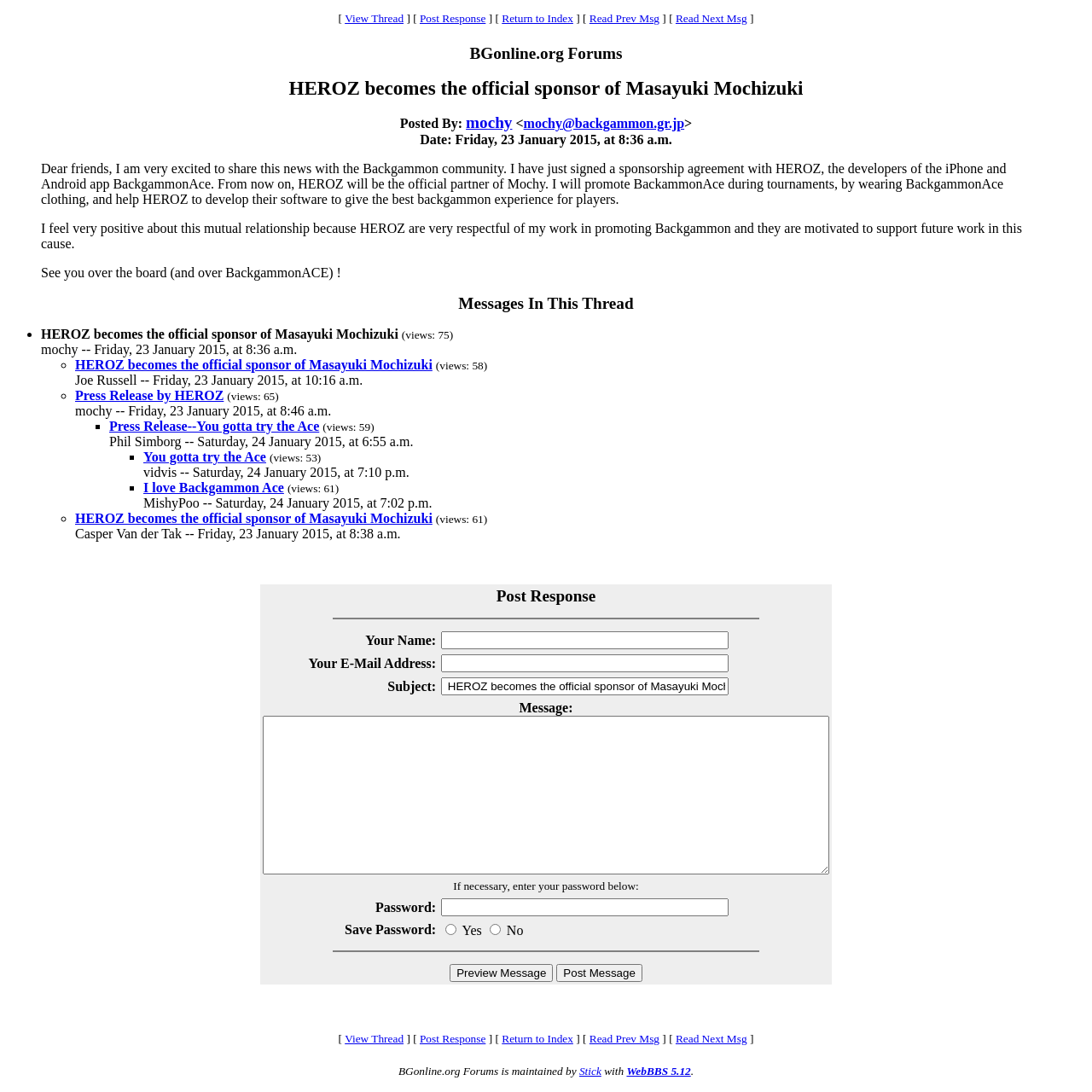What is the purpose of the form at the bottom of the webpage?
Could you answer the question with a detailed and thorough explanation?

The form at the bottom of the webpage is a response form, which allows users to post a response to the thread. It includes fields for the user's name, email address, subject, and message.